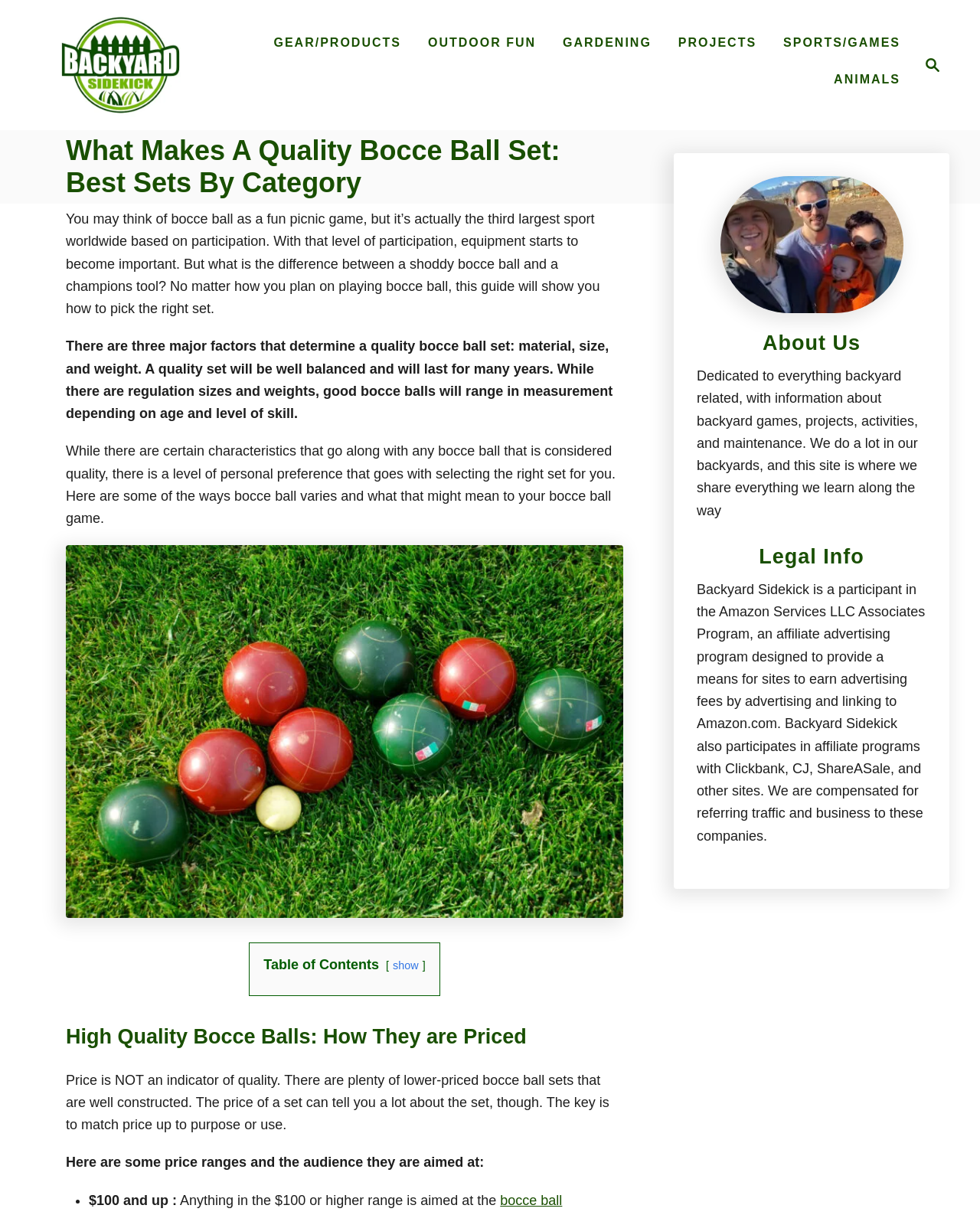Provide a short, one-word or phrase answer to the question below:
What is the affiliate program that Backyard Sidekick participates in?

Amazon Services LLC Associates Program